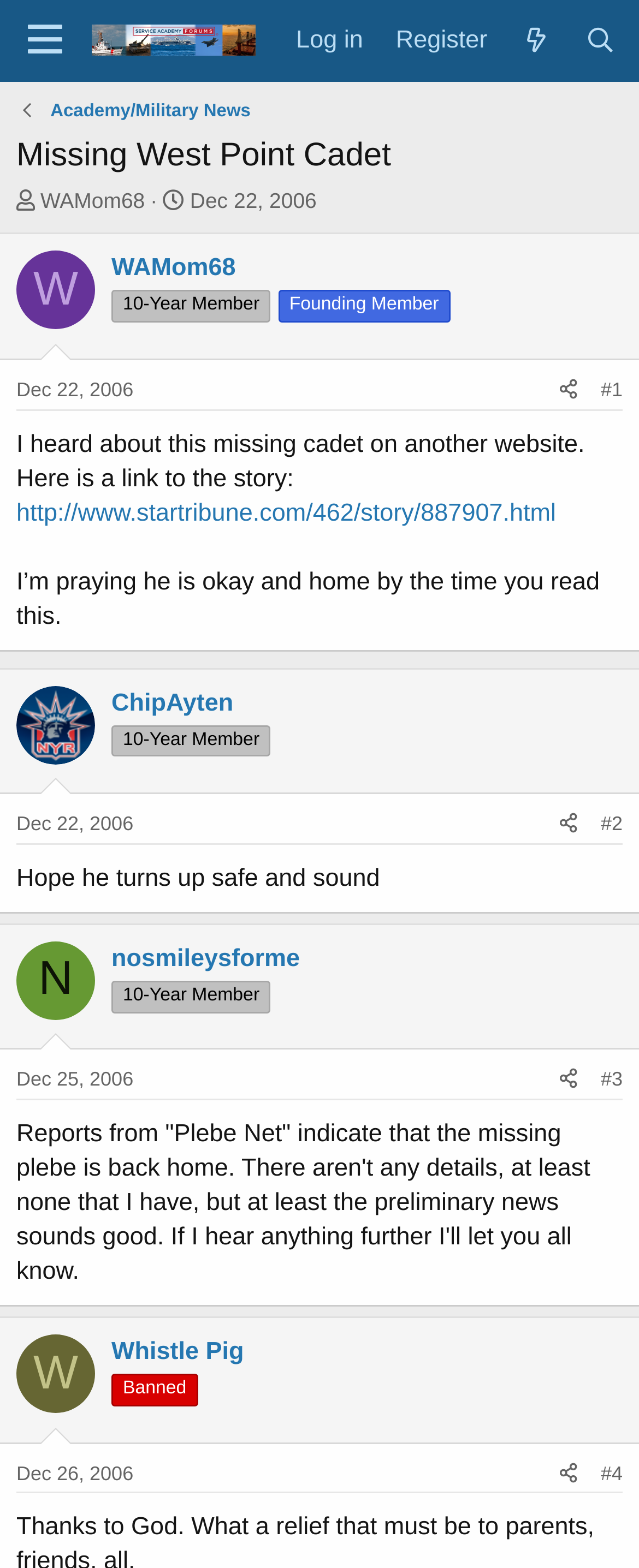Please identify the bounding box coordinates for the region that you need to click to follow this instruction: "Read the article about the missing West Point cadet".

[0.026, 0.272, 0.974, 0.404]